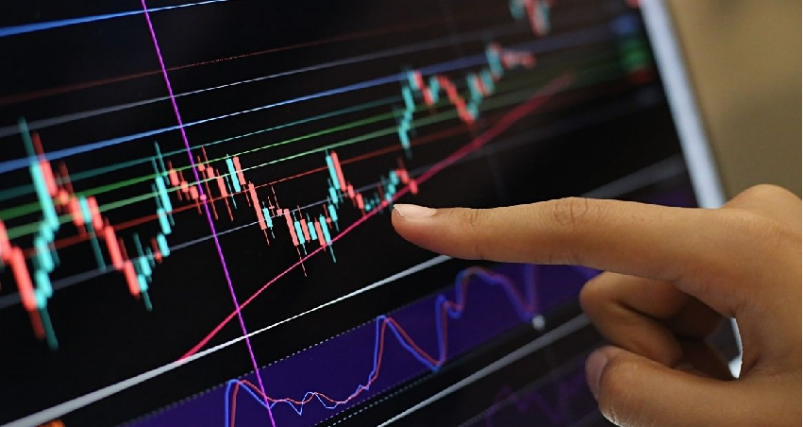Provide a brief response to the question using a single word or phrase: 
What do horizontal lines indicate?

Key support and resistance points